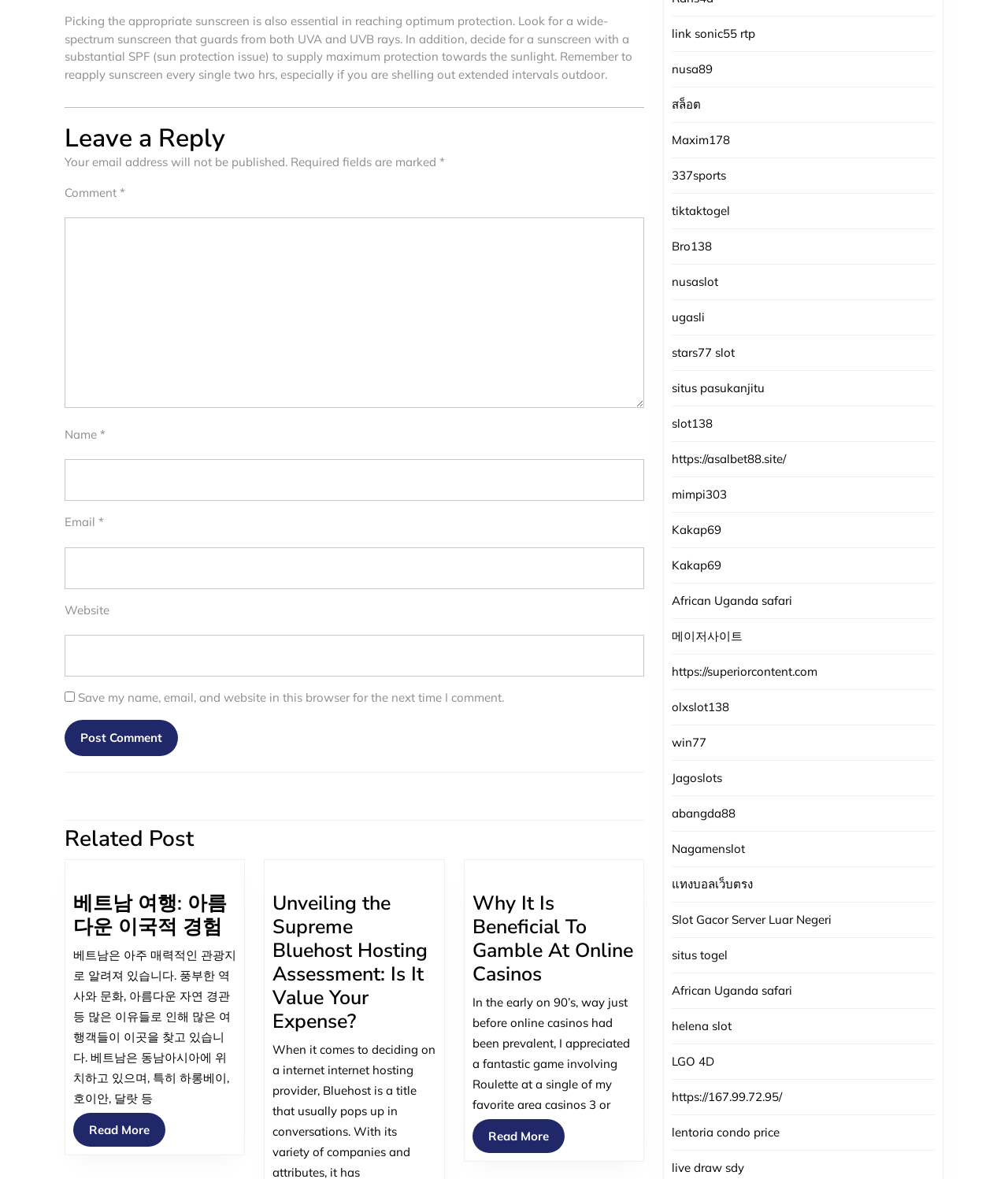How many links are there in the webpage?
Answer with a single word or phrase by referring to the visual content.

30